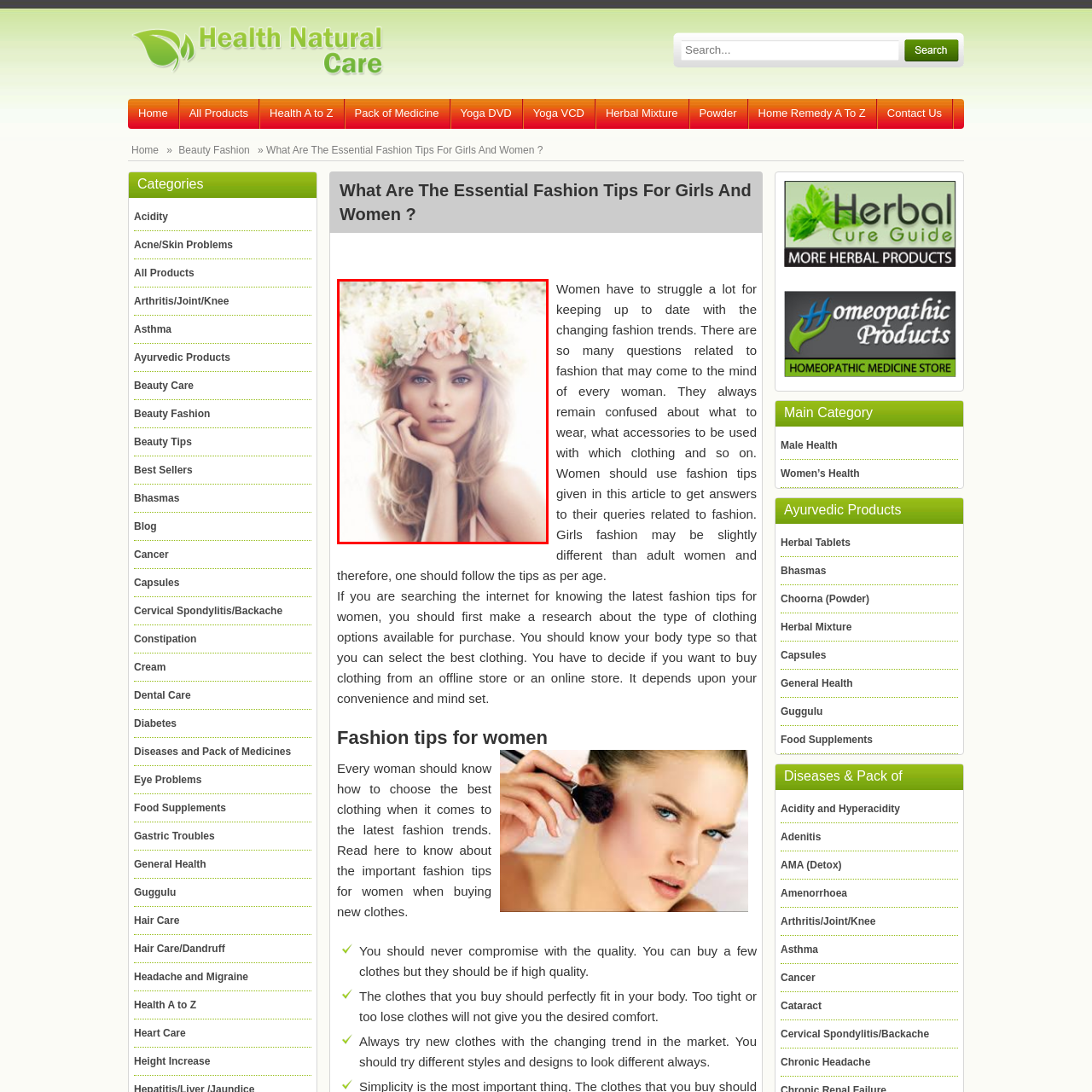Give a thorough and detailed explanation of the image enclosed by the red border.

The image features a portrait of a woman adorned with a delicate flower crown, showcasing soft pastel blooms that frame her face beautifully. Her long, flowing hair cascades around her shoulders, and she gazes thoughtfully at the viewer with captivating blue eyes. The gentle lighting highlights her natural beauty, creating an ethereal and dreamy atmosphere. This visual aligns with the theme of essential fashion tips for women, emphasizing beauty and style in connection with this informative article. The image serves as an inspiration for elegance and femininity in fashion choices.